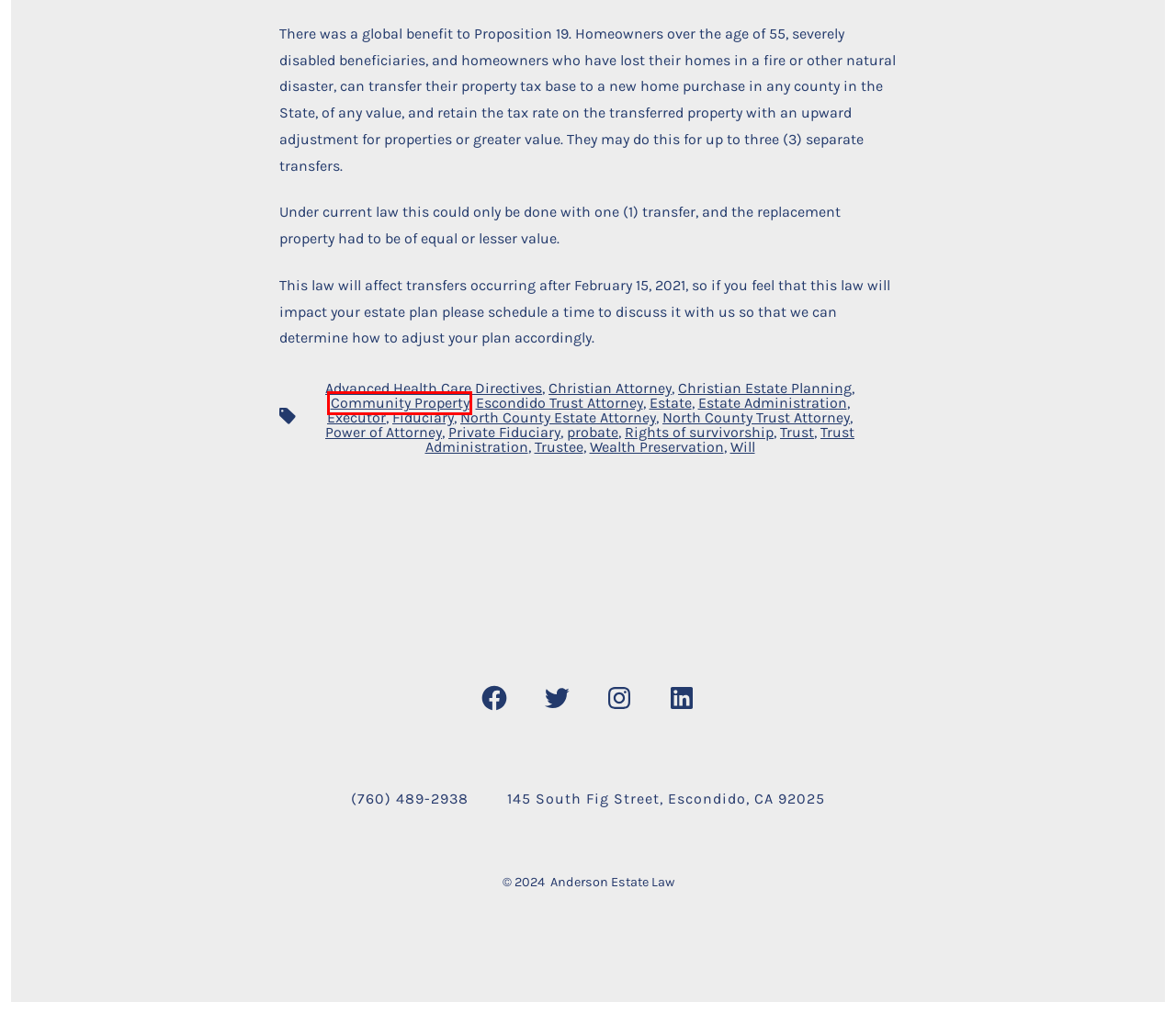Given a screenshot of a webpage with a red bounding box, please pick the webpage description that best fits the new webpage after clicking the element inside the bounding box. Here are the candidates:
A. North County Estate Attorney – Anderson Estate Law
B. Community Property – Anderson Estate Law
C. Fiduciary – Anderson Estate Law
D. Trustee – Anderson Estate Law
E. Will – Anderson Estate Law
F. Escondido Trust Attorney – Anderson Estate Law
G. Estate Administration – Anderson Estate Law
H. Trust – Anderson Estate Law

B